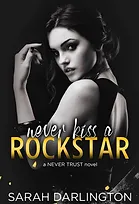Please give a concise answer to this question using a single word or phrase: 
What is the series name of the book?

NEVER TRUST